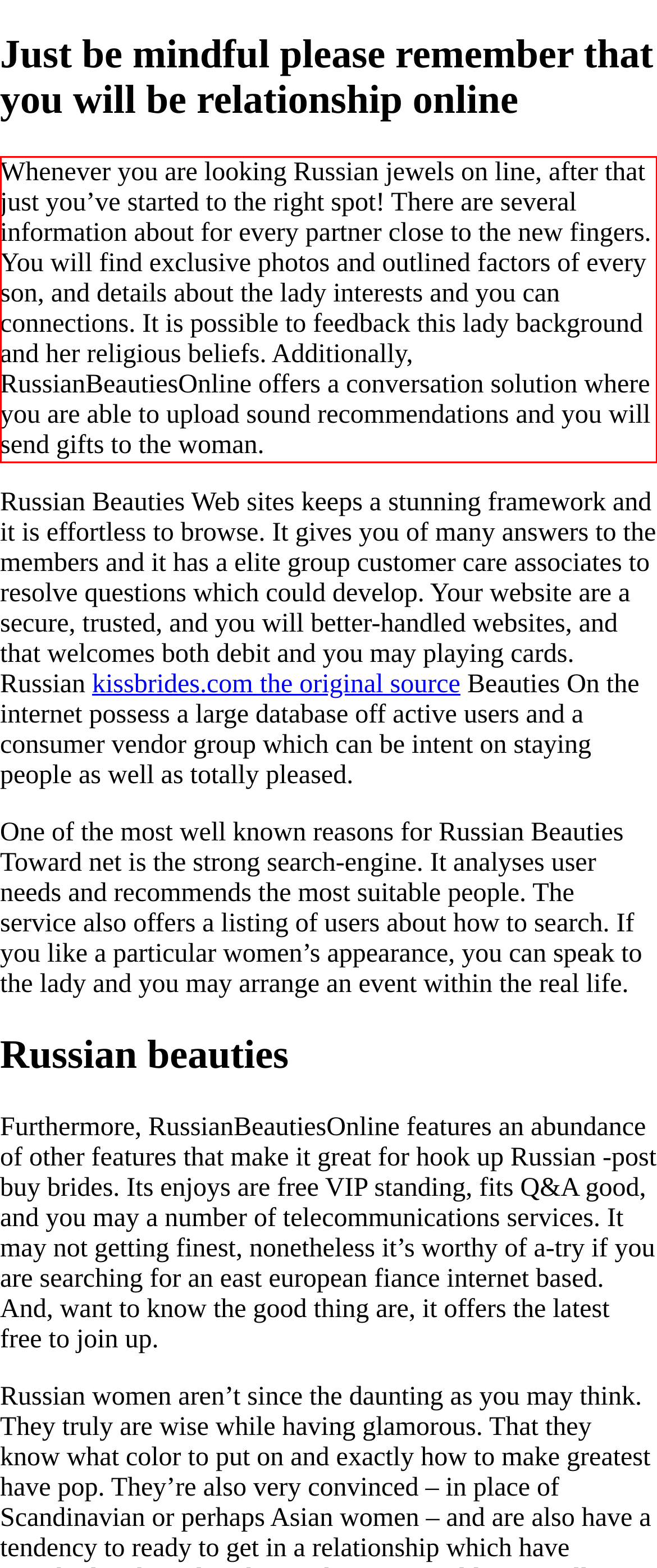From the screenshot of the webpage, locate the red bounding box and extract the text contained within that area.

Whenever you are looking Russian jewels on line, after that just you’ve started to the right spot! There are several information about for every partner close to the new fingers. You will find exclusive photos and outlined factors of every son, and details about the lady interests and you can connections. It is possible to feedback this lady background and her religious beliefs. Additionally, RussianBeautiesOnline offers a conversation solution where you are able to upload sound recommendations and you will send gifts to the woman.